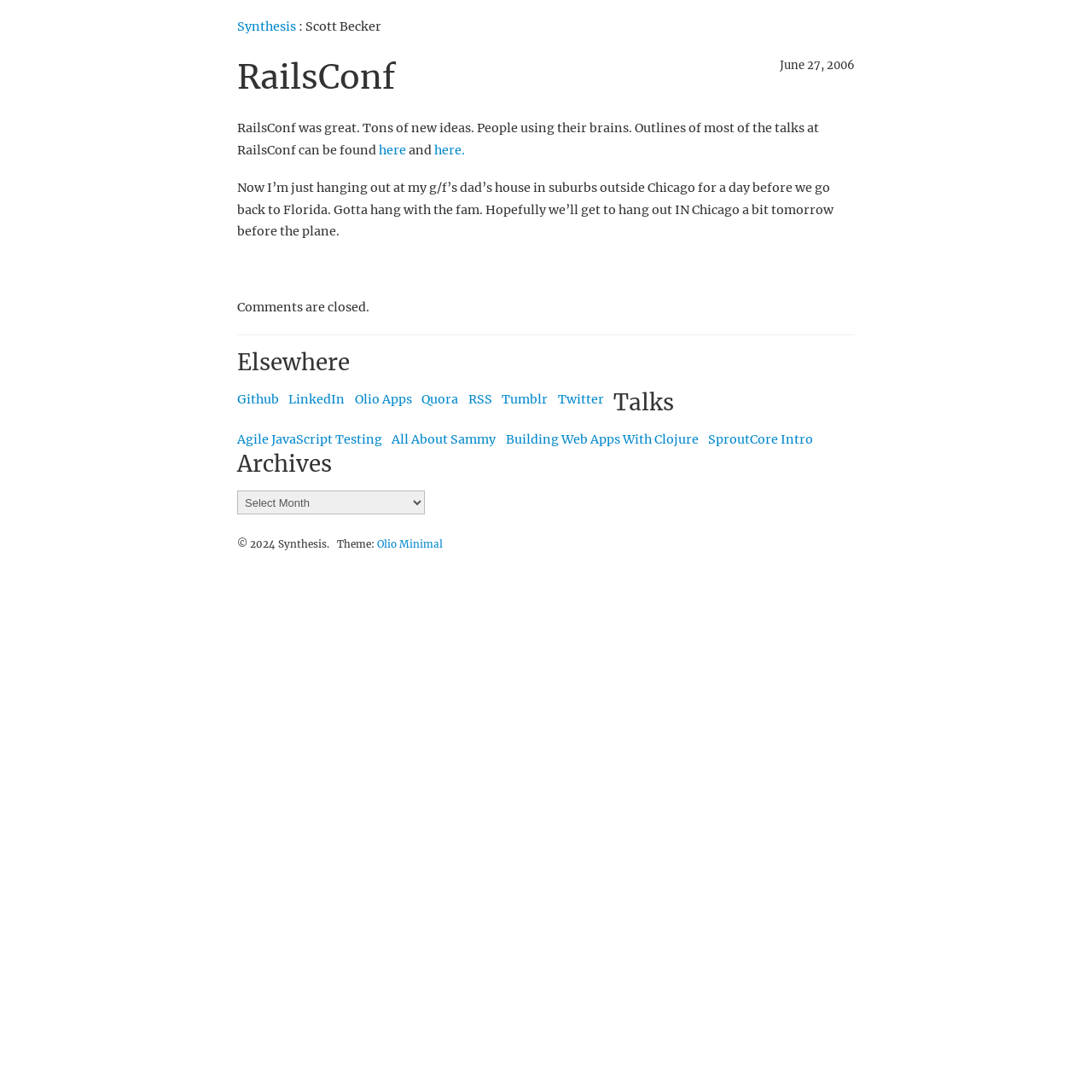Determine the bounding box coordinates of the area to click in order to meet this instruction: "Read the article".

[0.217, 0.053, 0.783, 0.307]